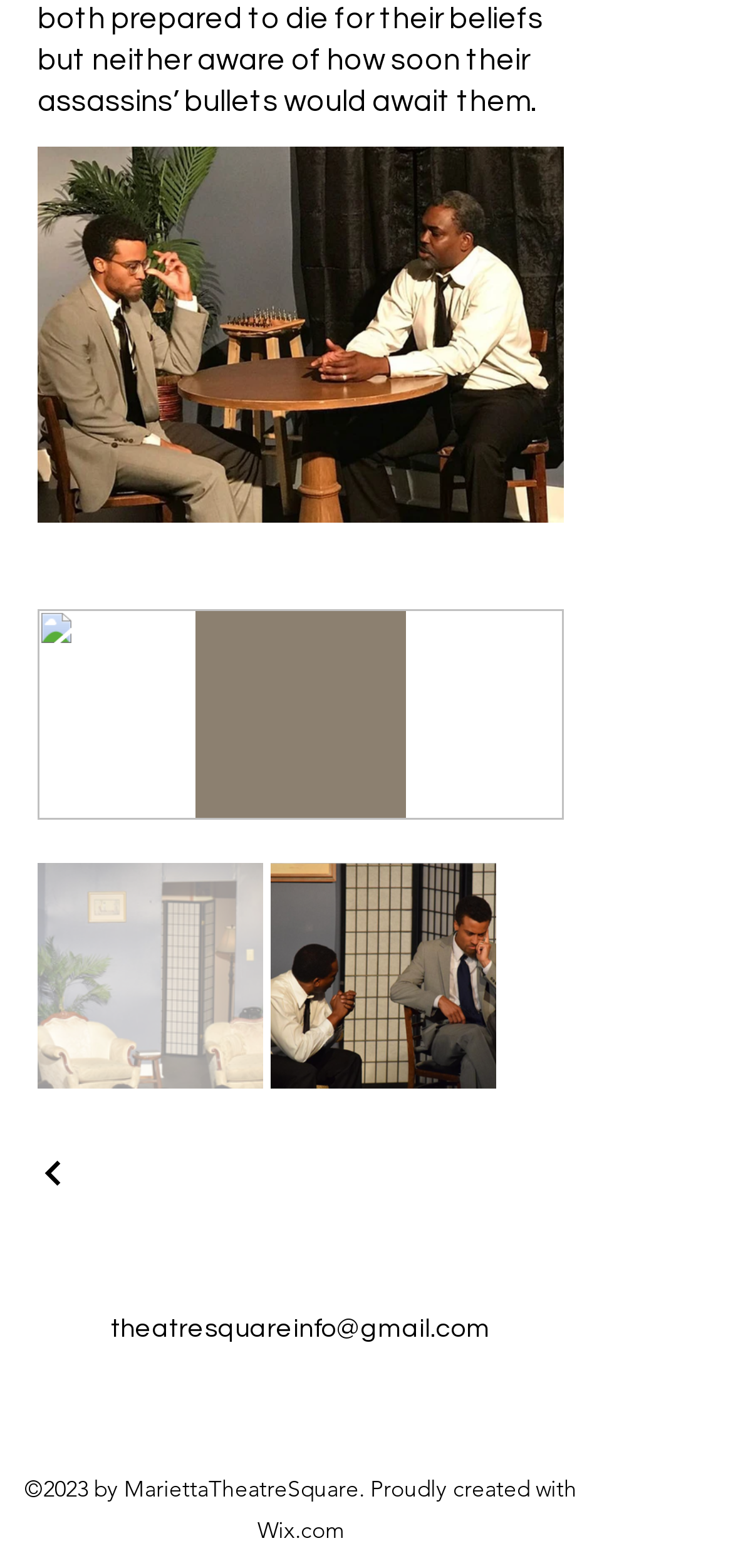Determine the bounding box for the described UI element: "aria-label="alt.text.label.Facebook"".

[0.346, 0.887, 0.436, 0.929]